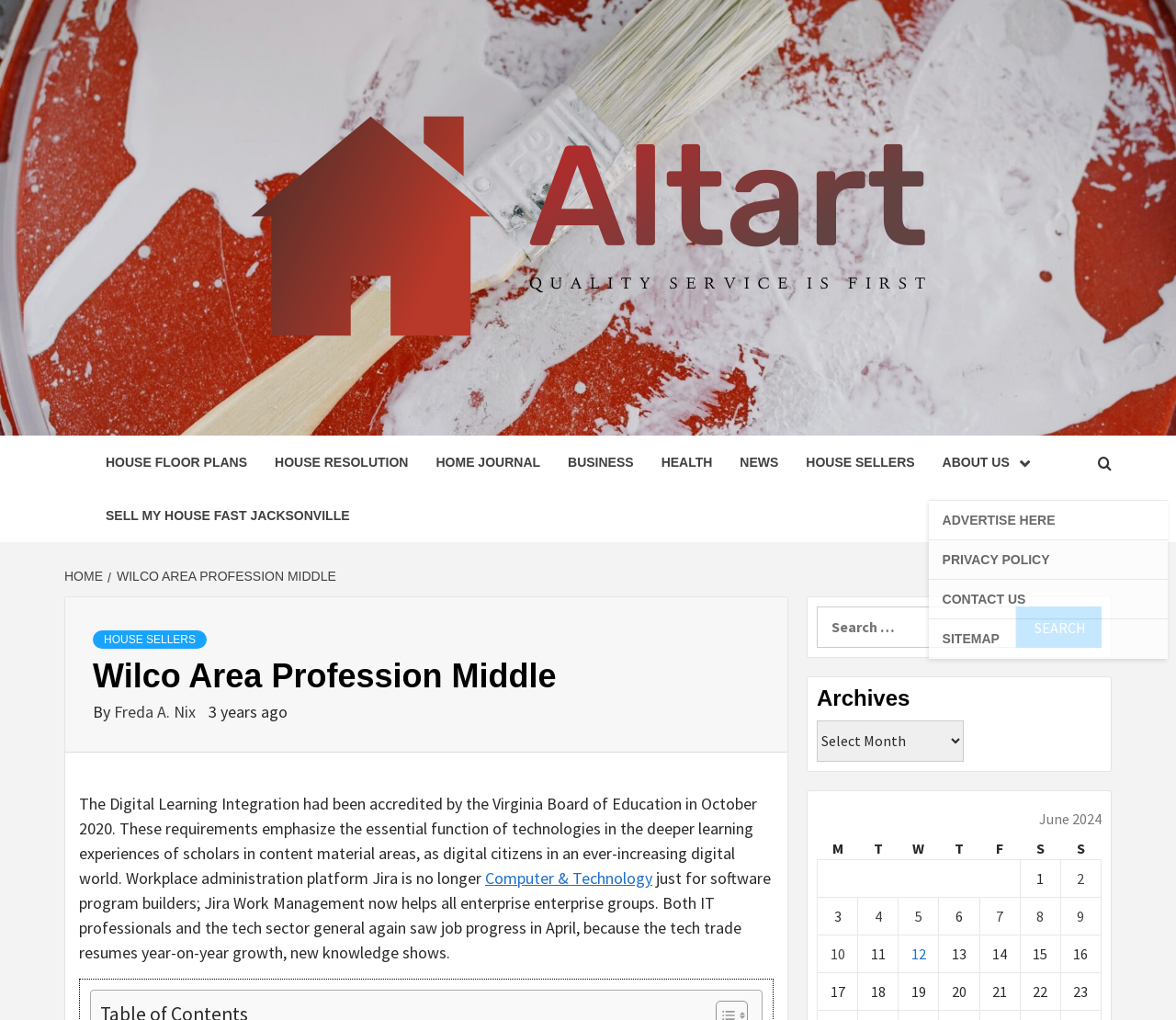What is the purpose of Jira Work Management? From the image, respond with a single word or brief phrase.

Supports all business enterprise groups